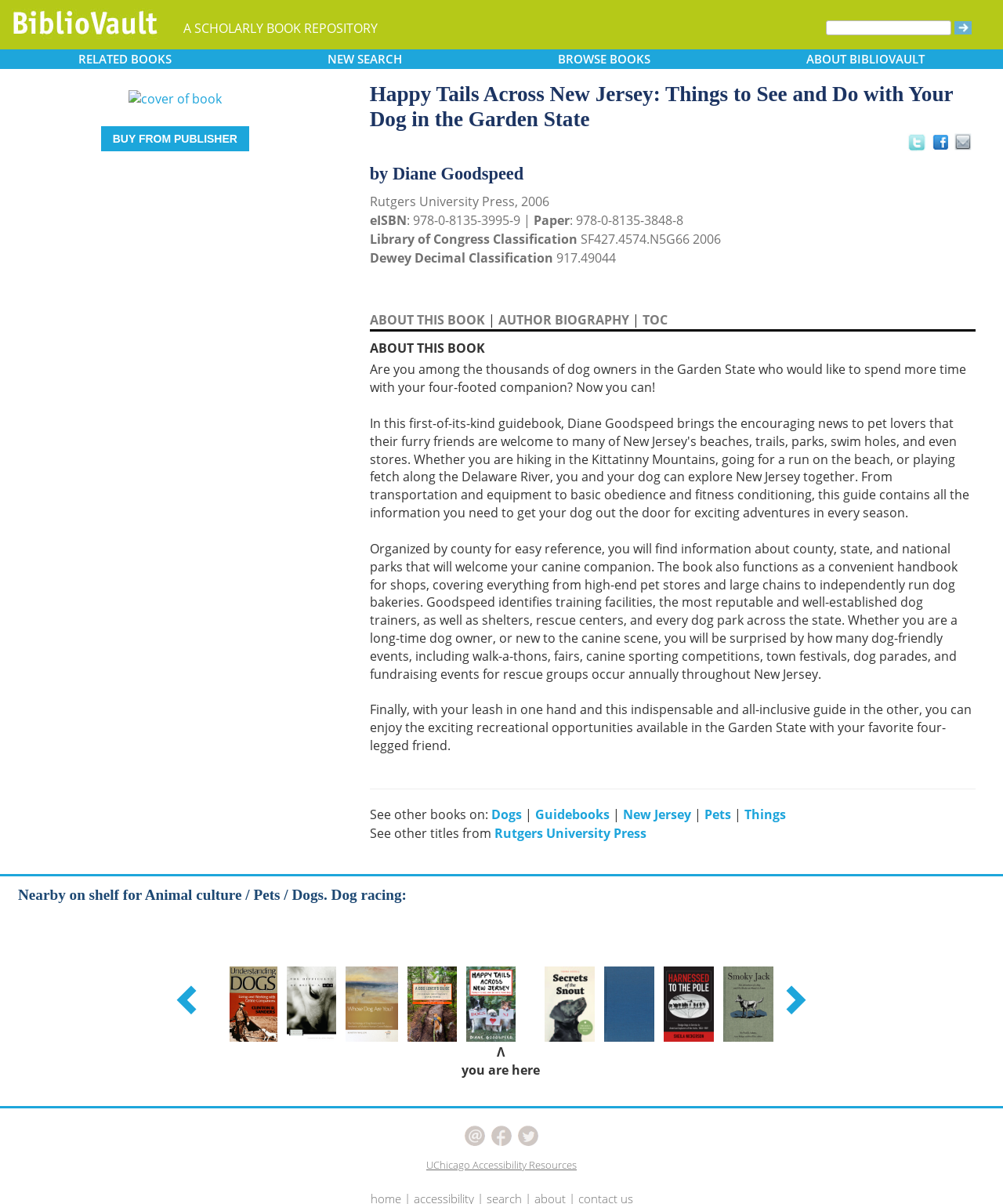Who is the author of this book?
Analyze the image and deliver a detailed answer to the question.

The author of this book is Diane Goodspeed, which can be found in the text 'by Diane Goodspeed' on the webpage.